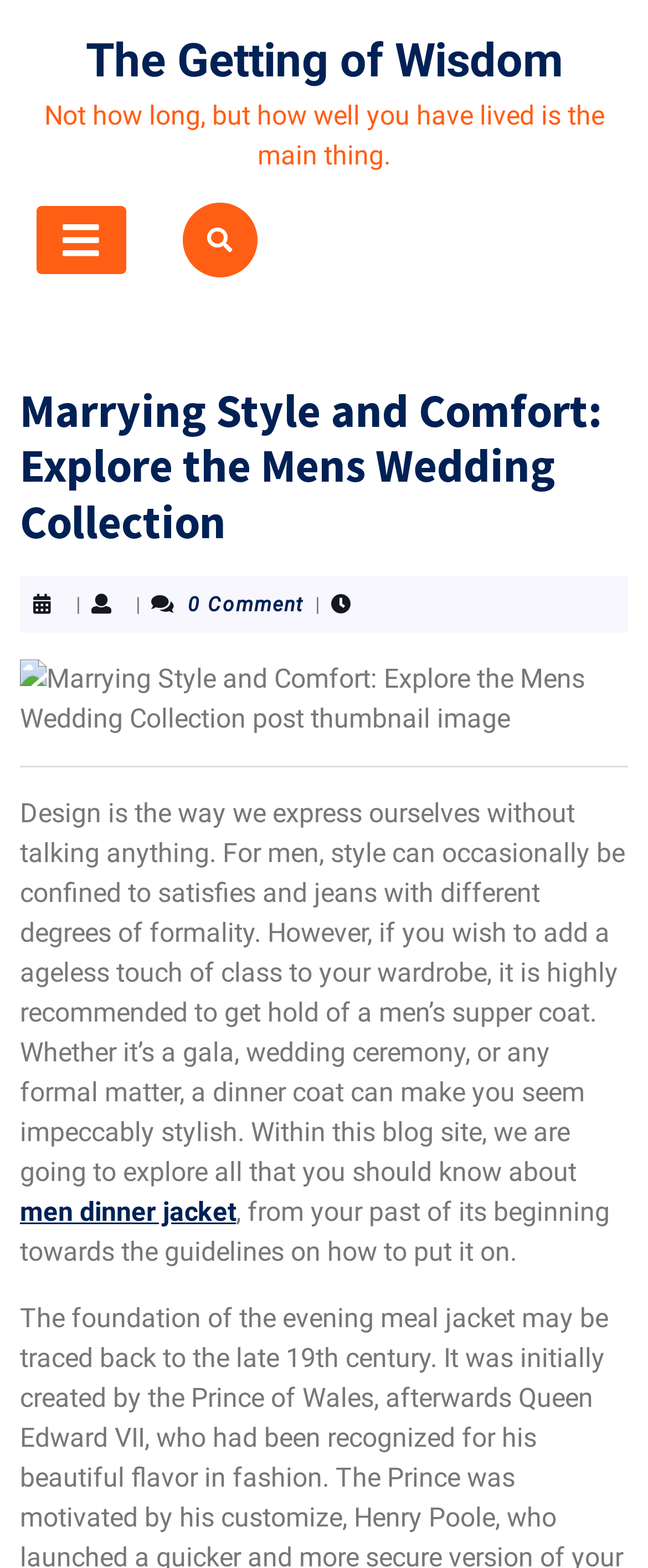Respond with a single word or phrase to the following question:
What is the author's perspective on design?

Self-expression